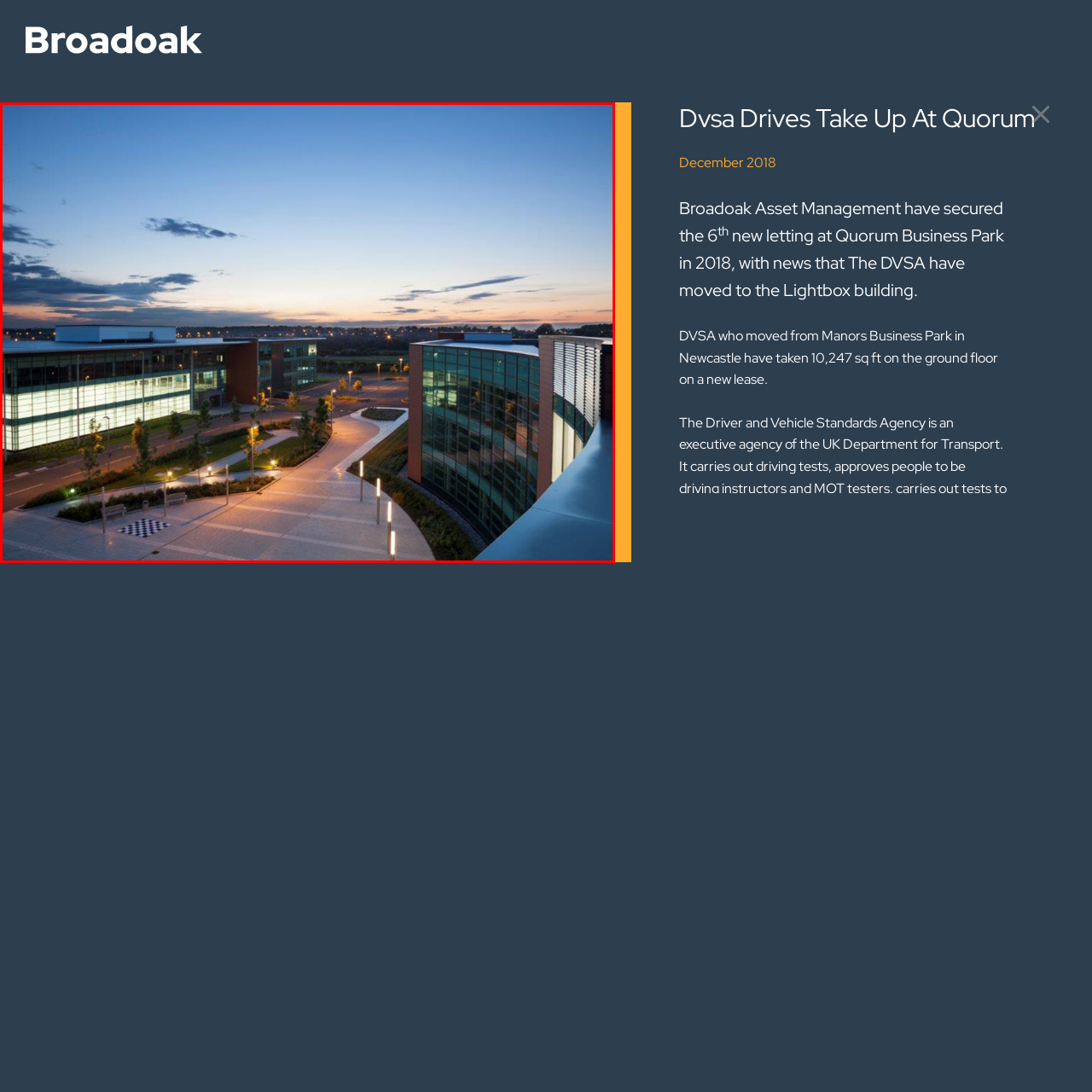Describe in detail what you see in the image highlighted by the red border.

A stunning aerial view captures the Quorum Business Park at dusk, showcasing the modern architectural design of its buildings. The expansive glass facades reflect the fading light of the day, while soft illumination from pathway lights softly guides the eye along the winding driveways. Lush greenery and meticulously landscaped areas provide a refreshing contrast to the urban setting. In the background, the horizon is painted with shades of orange and blue, heralding the approach of evening. This scene embodies a harmonious blend of nature and contemporary development, highlighting the business park's appeal as a prime location for companies, including the Driver and Vehicle Standards Agency (DVSA), which has recently moved into the area.